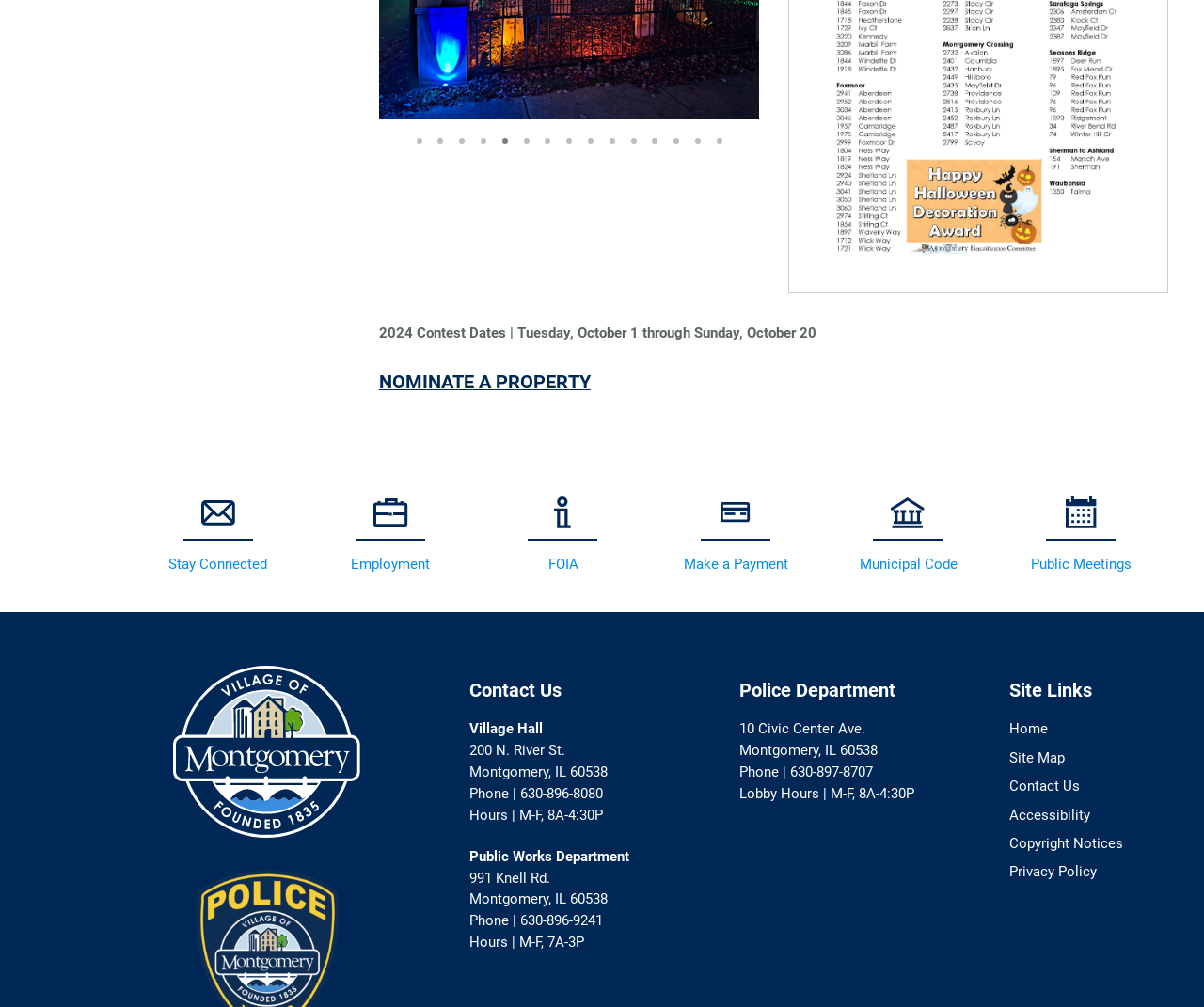Based on the image, please respond to the question with as much detail as possible:
What is the date range of the 2024 Contest?

I found the text '2024 Contest Dates | Tuesday, October 1 through Sunday, October 20' and extracted the date range, which is from October 1 to 20.